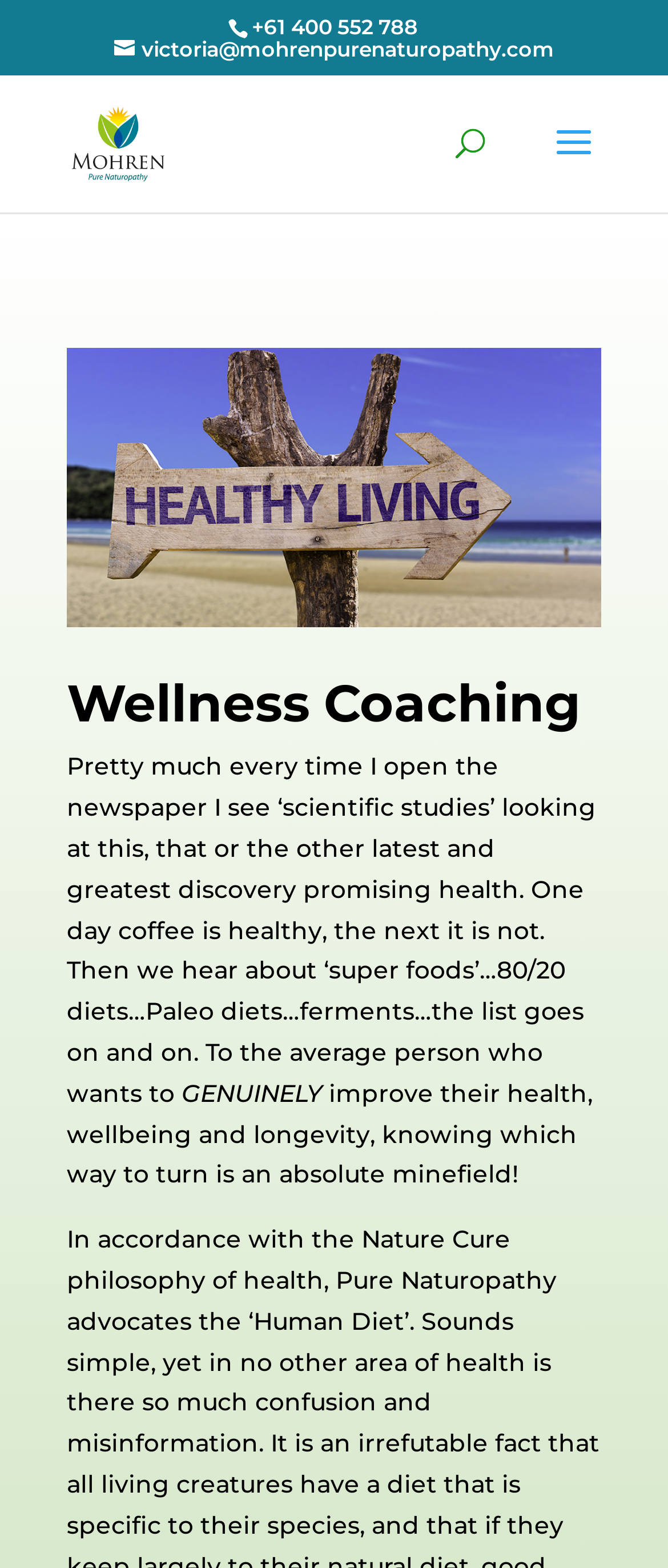From the screenshot, find the bounding box of the UI element matching this description: "victoria@mohrenpurenaturopathy.com". Supply the bounding box coordinates in the form [left, top, right, bottom], each a float between 0 and 1.

[0.171, 0.023, 0.829, 0.039]